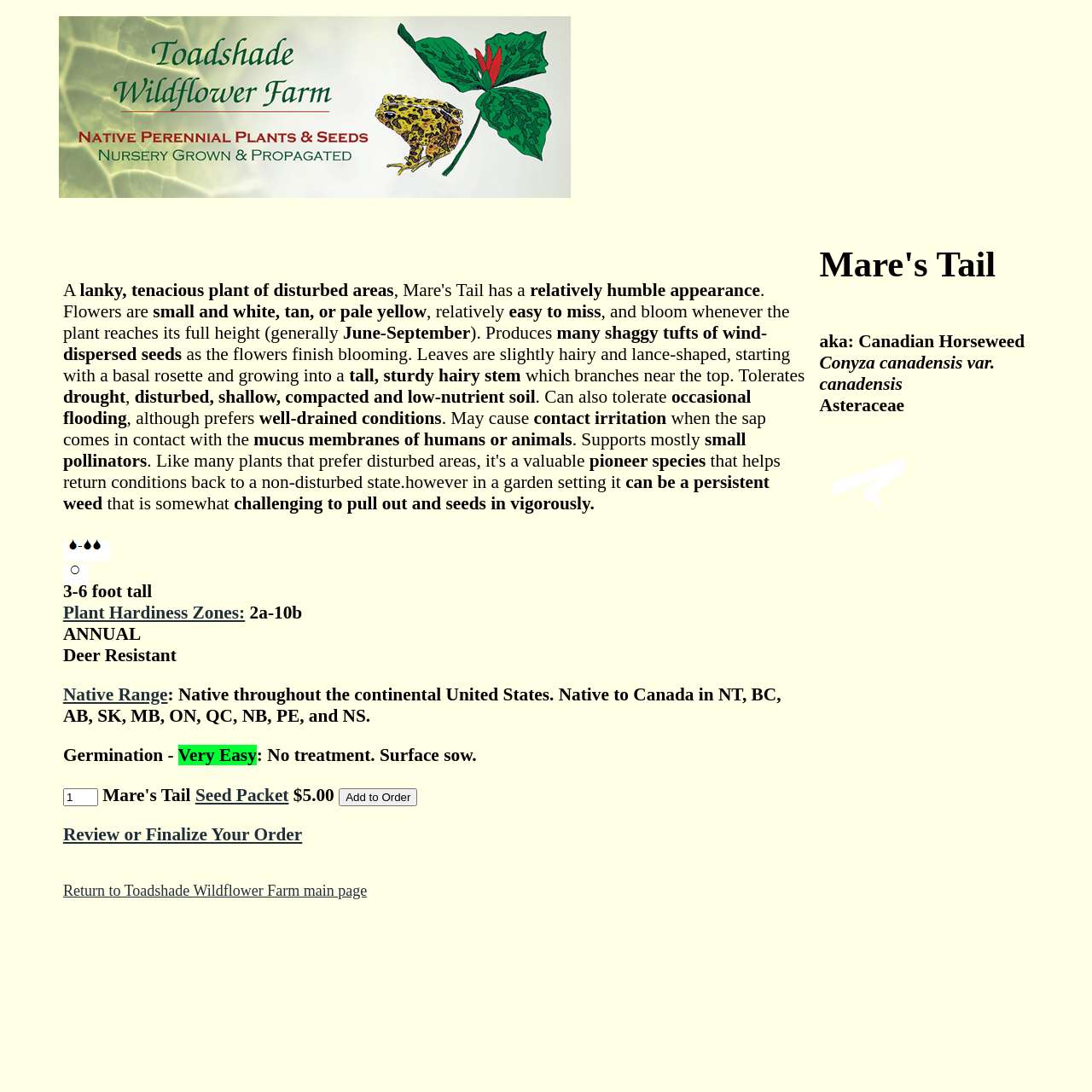Refer to the image and provide a thorough answer to this question:
What is the name of the plant?

The name of the plant is mentioned in the heading 'Mare's Tail' which is located at the top of the webpage, and also in the text 'Conyza canadensis var. canadensis, Mare's Tail' at the top of the webpage.